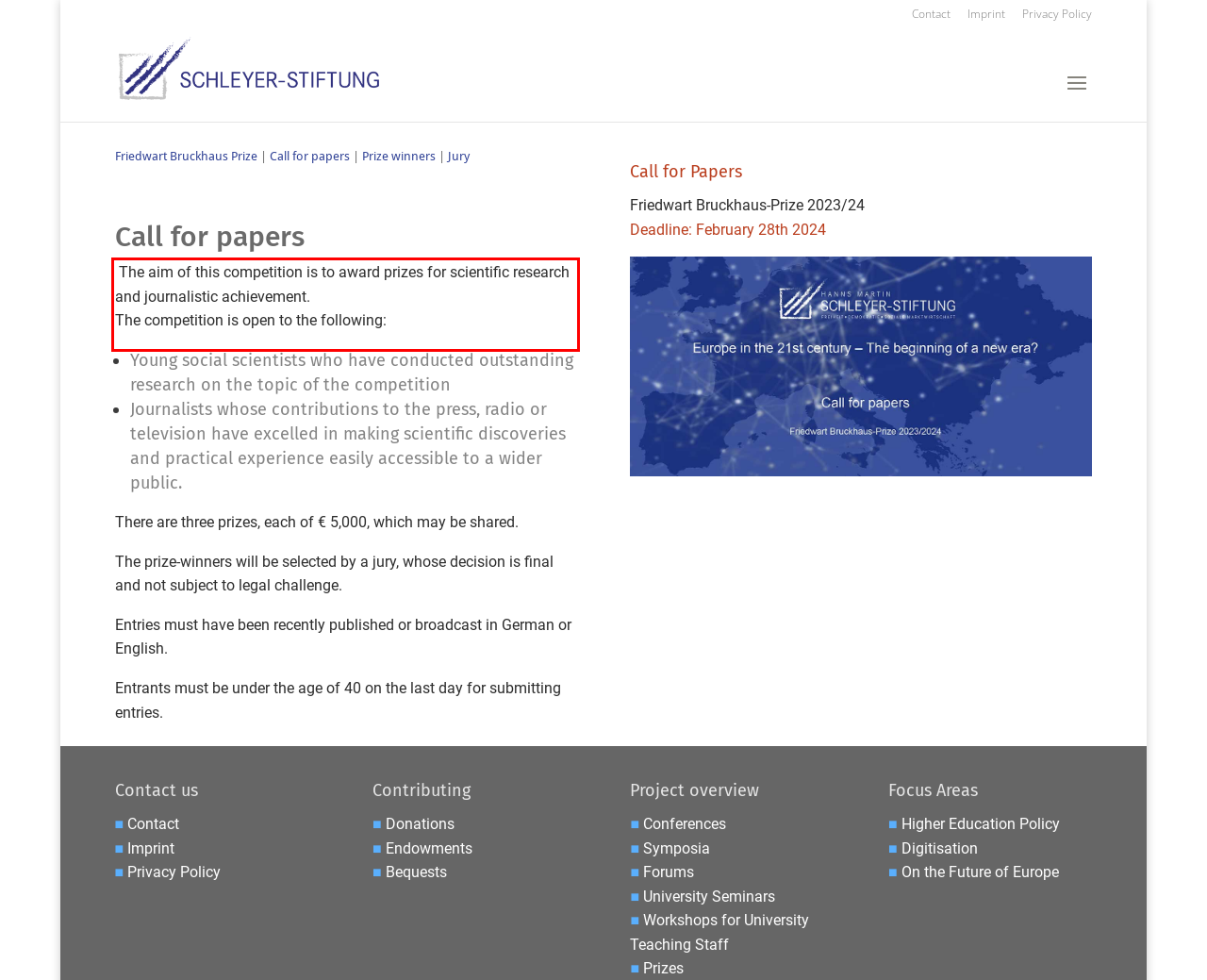Please look at the screenshot provided and find the red bounding box. Extract the text content contained within this bounding box.

The aim of this competition is to award prizes for scientific research and journalistic achievement. The competition is open to the following: